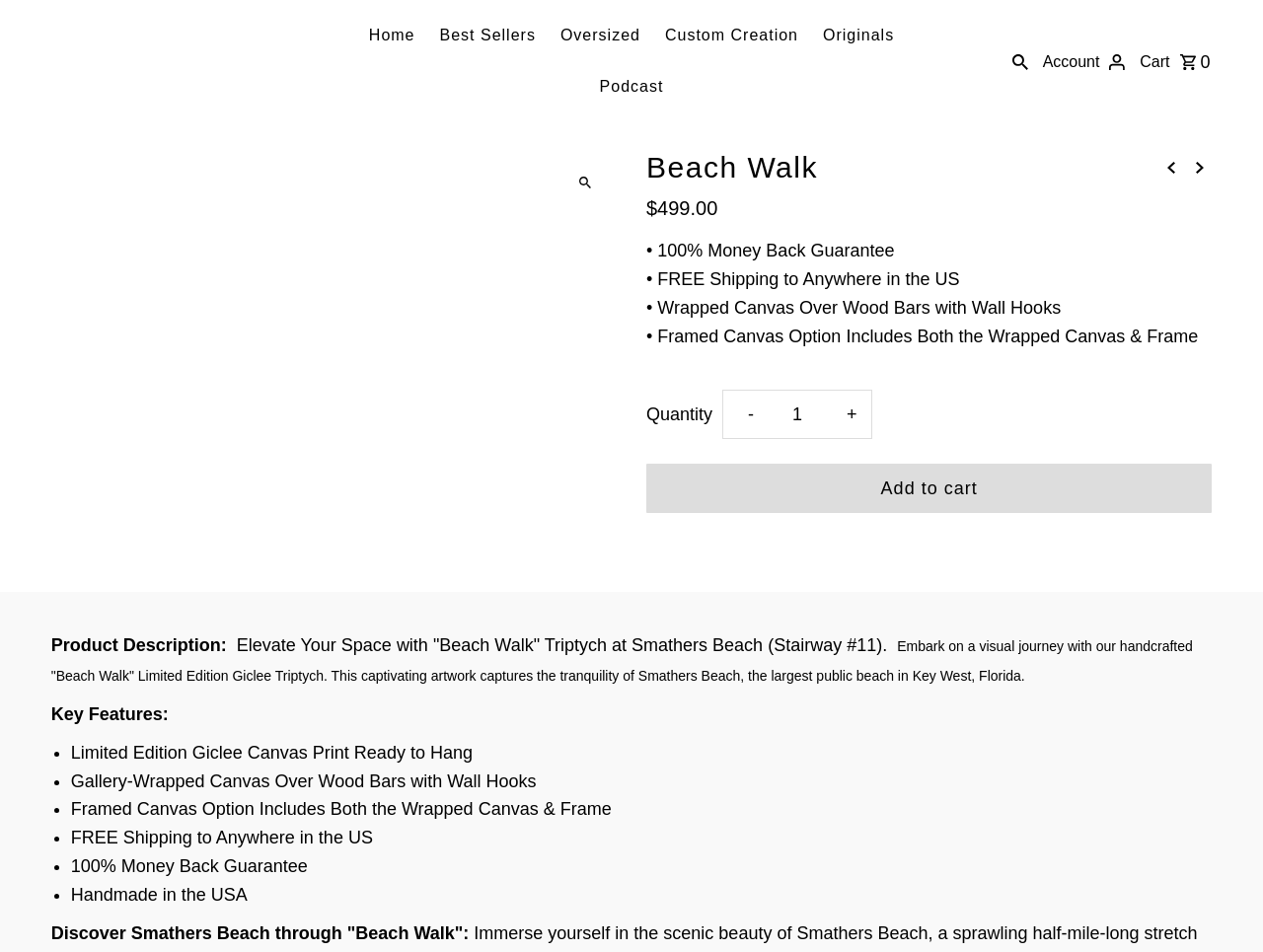Please identify the bounding box coordinates of the area I need to click to accomplish the following instruction: "Add to cart".

[0.512, 0.488, 0.96, 0.539]